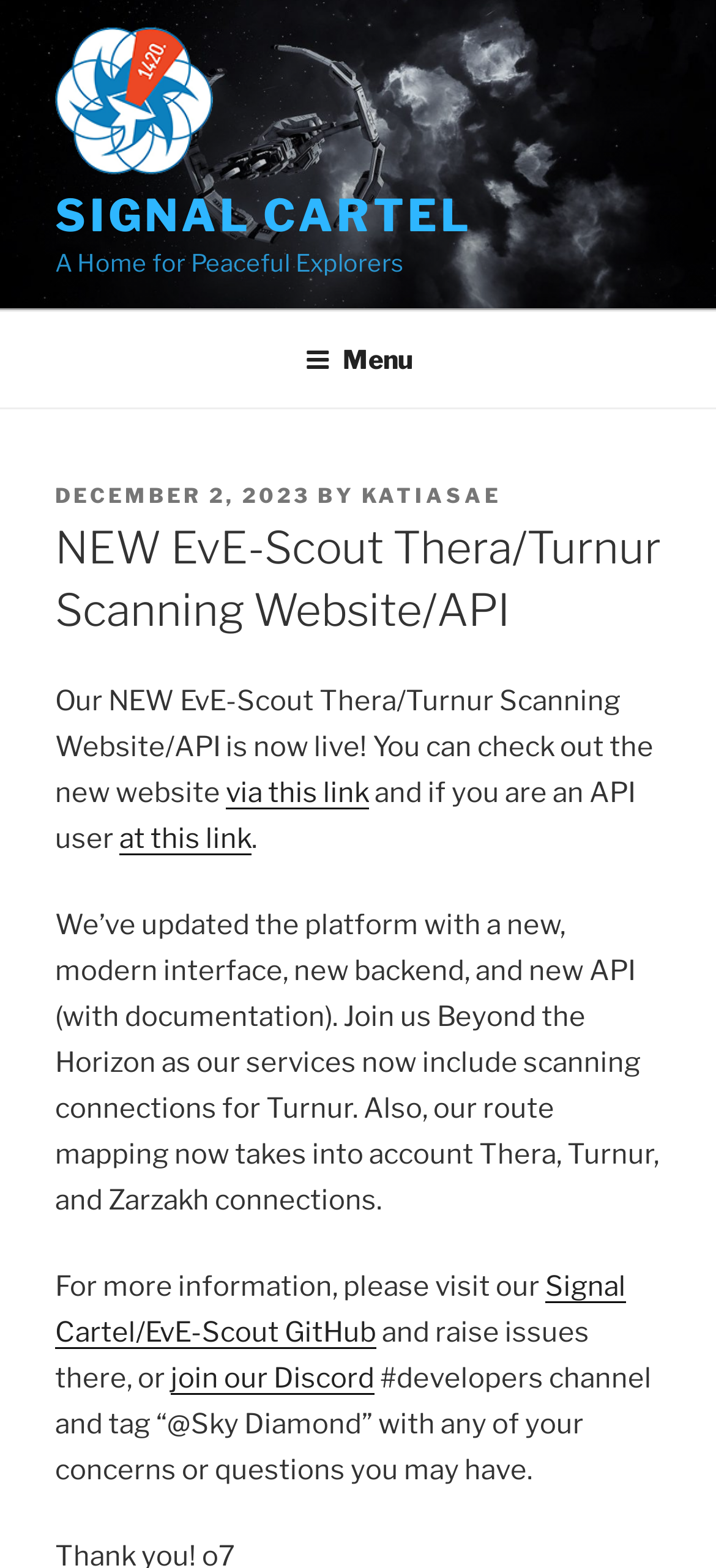Please locate the bounding box coordinates of the element that needs to be clicked to achieve the following instruction: "Join the Discord". The coordinates should be four float numbers between 0 and 1, i.e., [left, top, right, bottom].

[0.238, 0.868, 0.523, 0.889]